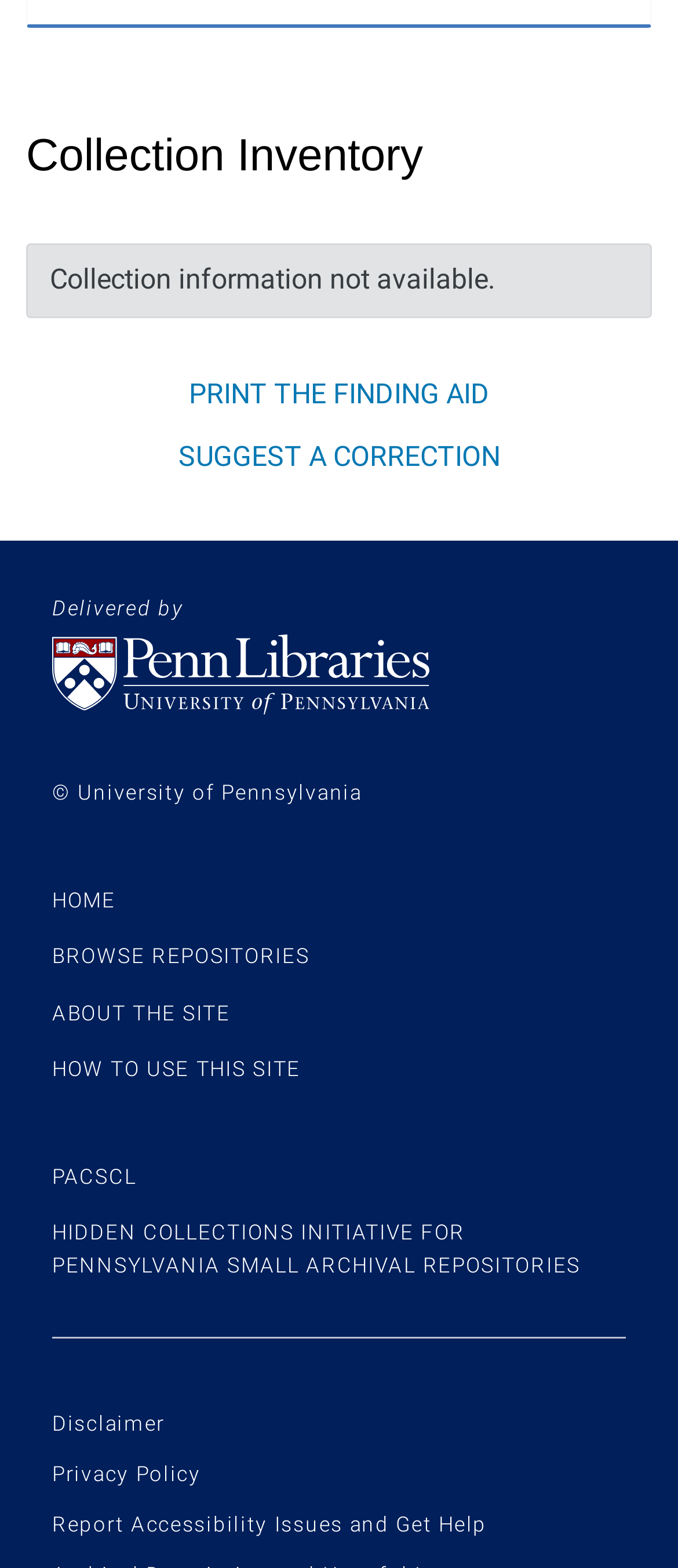Please indicate the bounding box coordinates for the clickable area to complete the following task: "print the finding aid". The coordinates should be specified as four float numbers between 0 and 1, i.e., [left, top, right, bottom].

[0.263, 0.236, 0.737, 0.266]